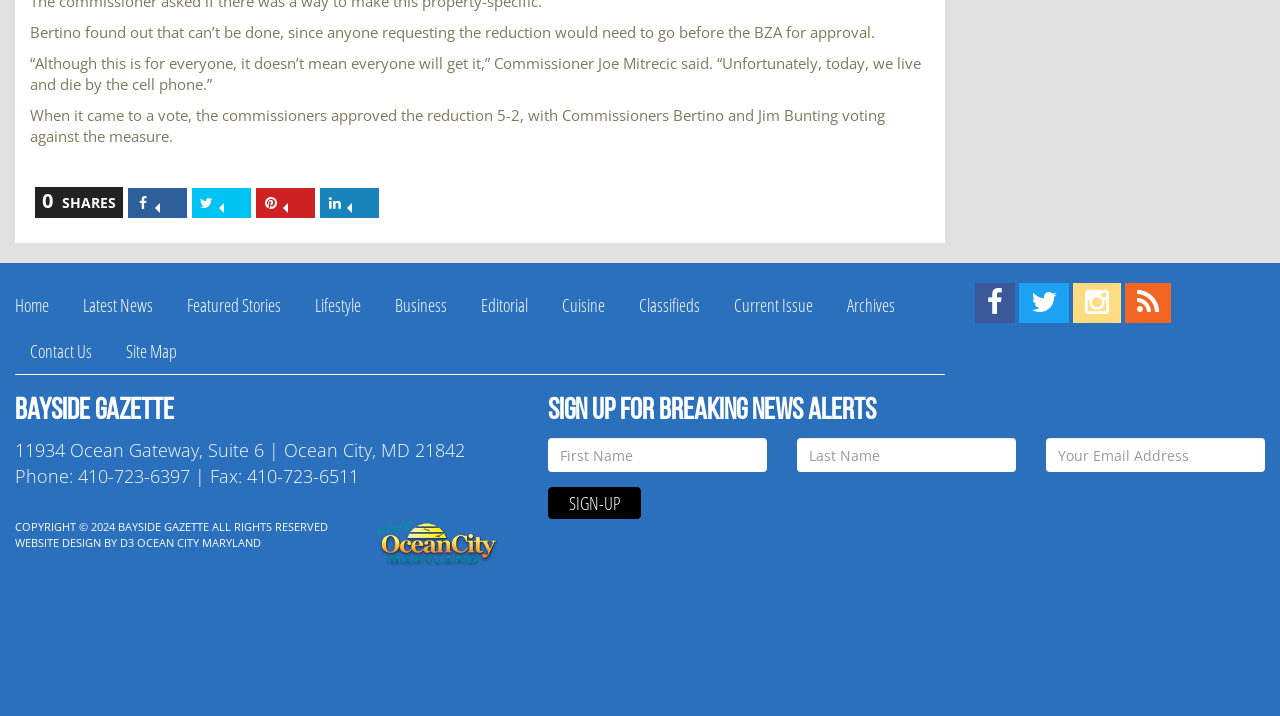Identify the bounding box coordinates for the element that needs to be clicked to fulfill this instruction: "Sign up for breaking news alerts". Provide the coordinates in the format of four float numbers between 0 and 1: [left, top, right, bottom].

[0.428, 0.681, 0.501, 0.725]